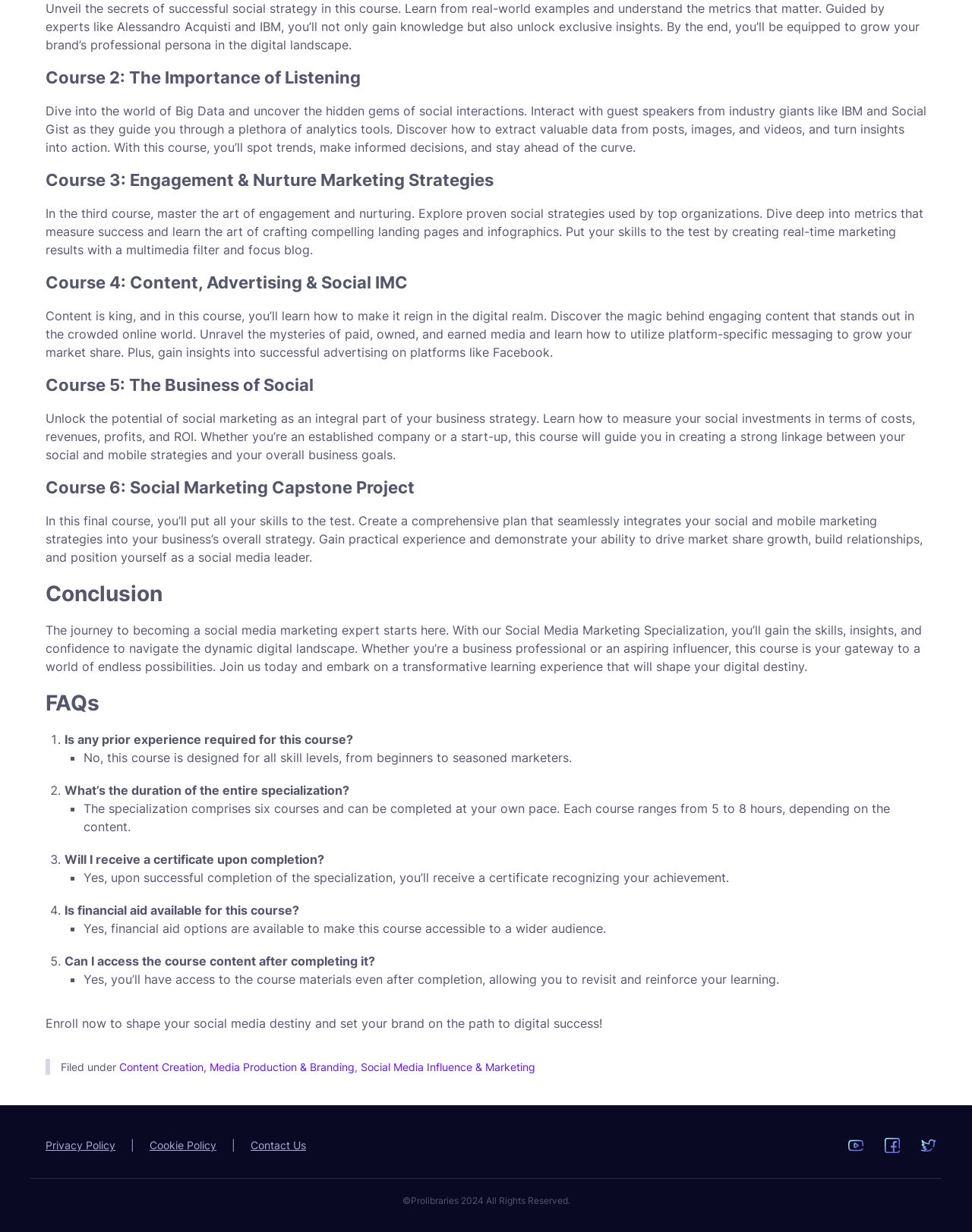Show the bounding box coordinates for the element that needs to be clicked to execute the following instruction: "Search for something". Provide the coordinates in the form of four float numbers between 0 and 1, i.e., [left, top, right, bottom].

None